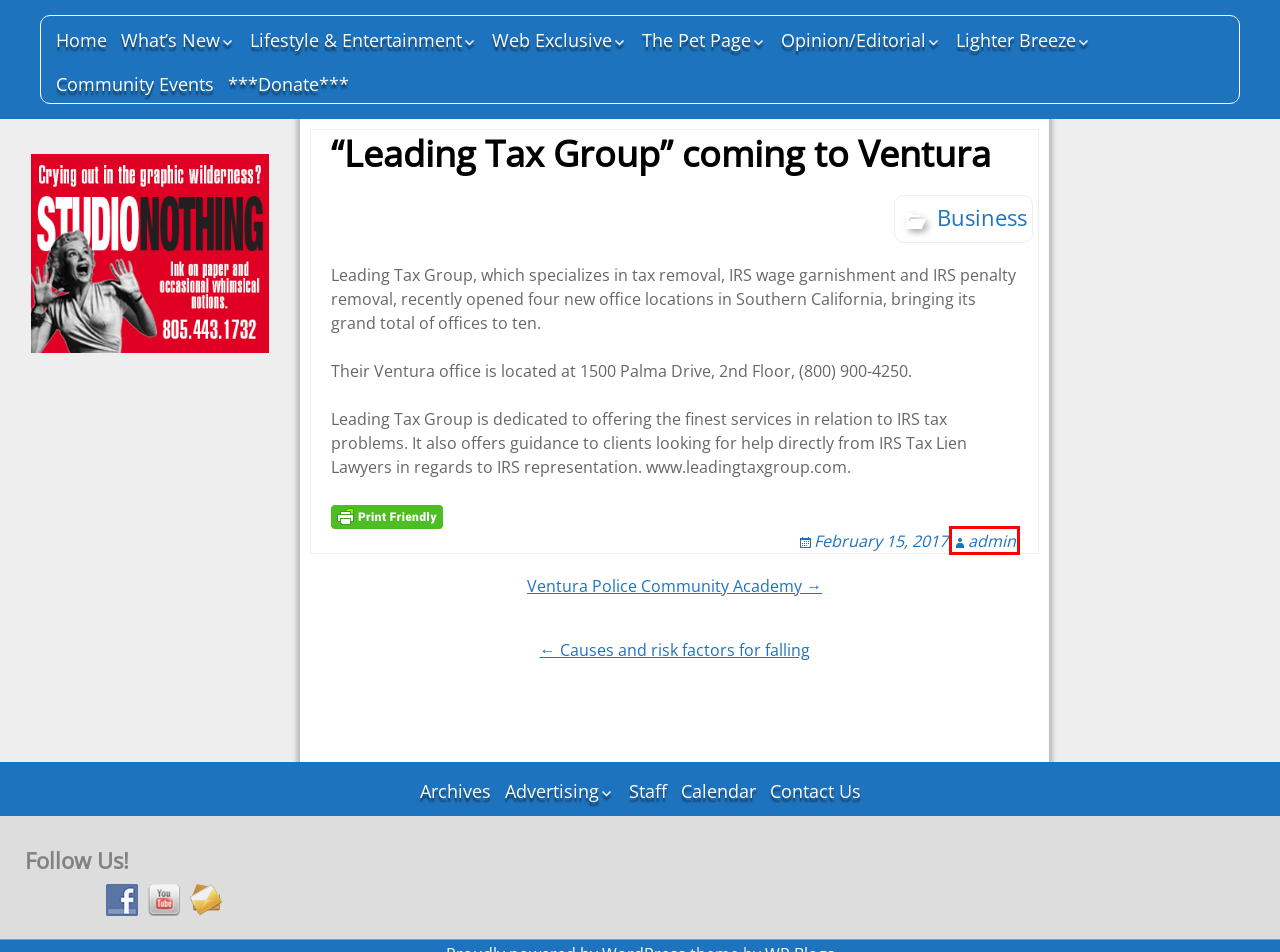You see a screenshot of a webpage with a red bounding box surrounding an element. Pick the webpage description that most accurately represents the new webpage after interacting with the element in the red bounding box. The options are:
A. Ventura Music Scene – Ventura Breeze
B. admin – Ventura Breeze
C. Media and Technology – Ventura Breeze
D. Coronavirus – Ventura Breeze
E. Senior Living – Ventura Breeze
F. Police Reports – Ventura Breeze
G. What’s New – Ventura Breeze
H. Horoscopes – Ventura Breeze

B